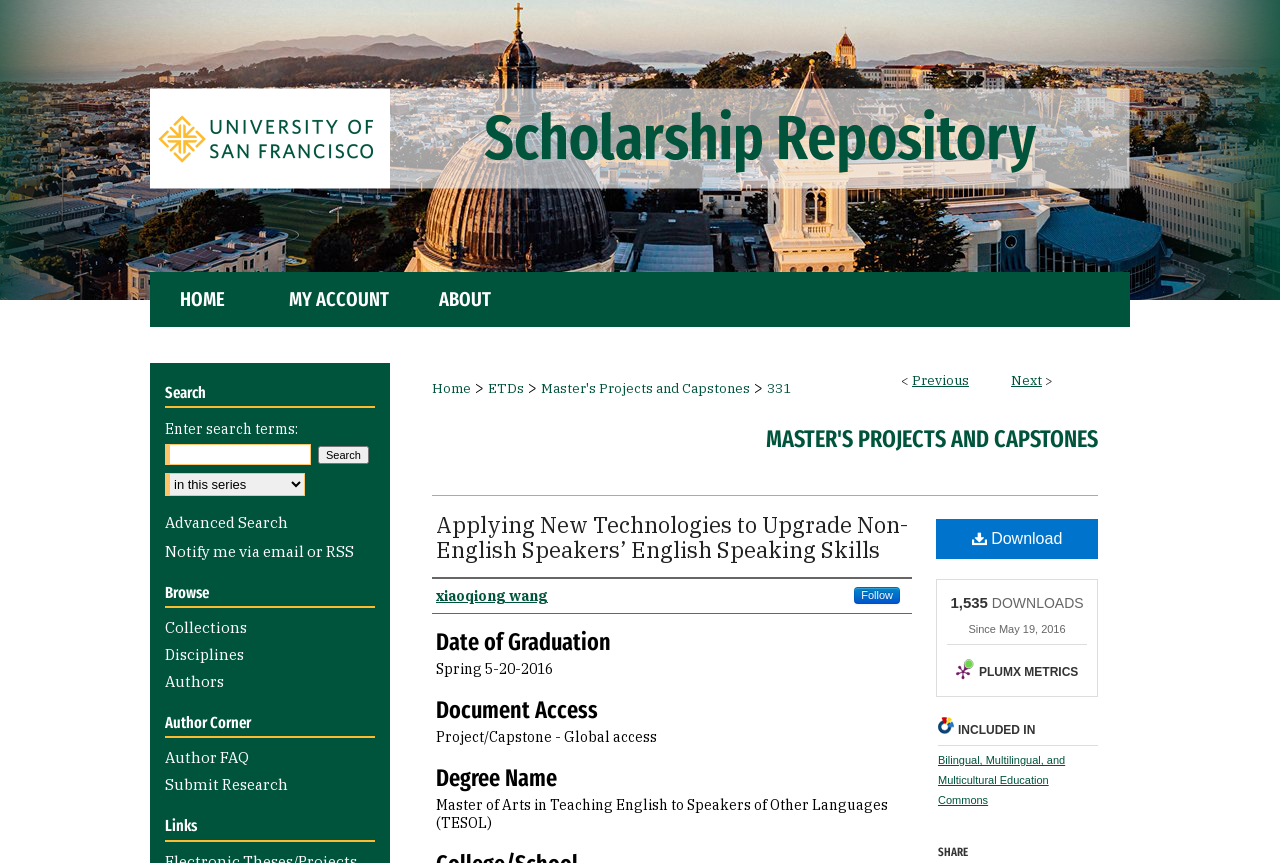Offer a comprehensive description of the webpage’s content and structure.

This webpage appears to be a digital repository for academic projects and capstones, specifically showcasing a Master's project titled "Applying New Technologies to Upgrade Non-English Speakers' English Speaking Skills" by Xiaoqiong Wang. 

At the top of the page, there is a navigation menu with links to "Menu", "USF Scholarship: a digital repository @ Gleeson Library | Geschke Center", and "HOME", "MY ACCOUNT", and "ABOUT" pages. Below this, there is a breadcrumb navigation section with links to "Home", "ETDs", "Master's Projects and Capstones", and "331". 

The main content of the page is divided into sections, including the project title, author, date of graduation, document access, and degree name. There are also links to download the project, view PlumX metrics, and access the project's included collections. 

On the right side of the page, there is a search bar with a label "Enter search terms:" and a button to initiate the search. Below the search bar, there are links to "Advanced Search", "Notify me via email or RSS", "Browse", "Collections", "Disciplines", "Authors", and "Author Corner" with sub-links to "Author FAQ" and "Submit Research".